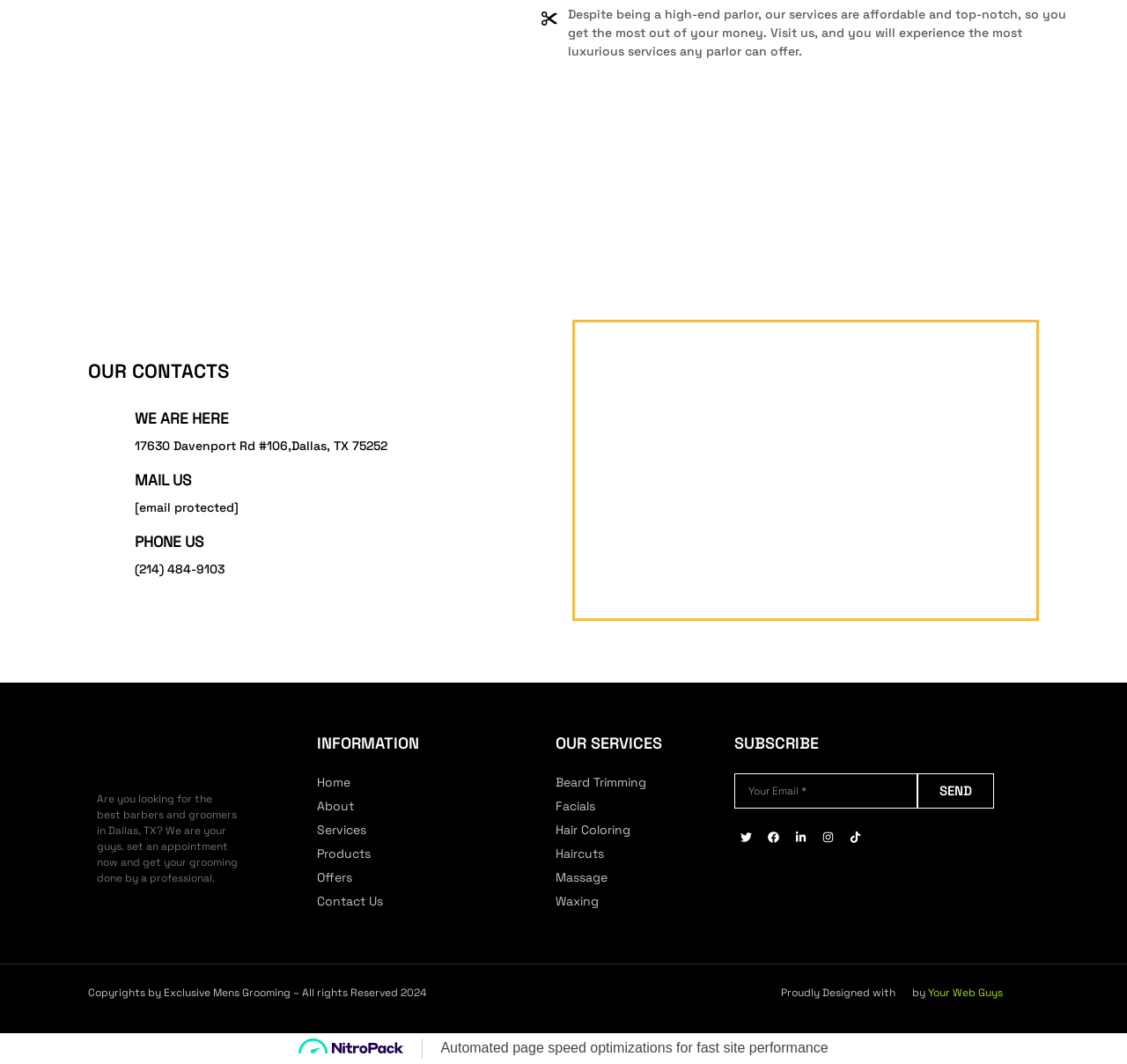Specify the bounding box coordinates of the area to click in order to execute this command: 'Click the 'SEND' button'. The coordinates should consist of four float numbers ranging from 0 to 1, and should be formatted as [left, top, right, bottom].

[0.814, 0.727, 0.882, 0.76]